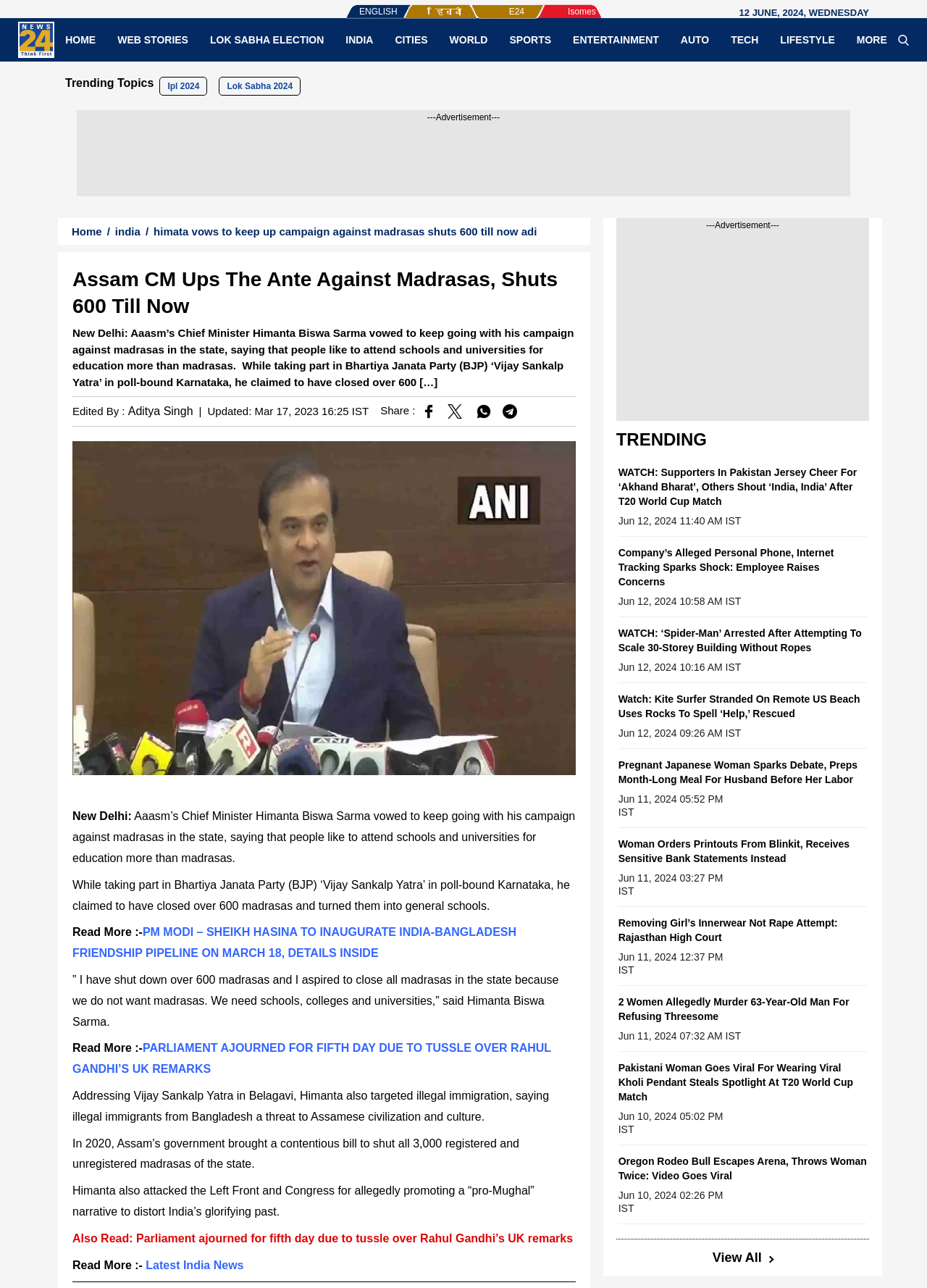What is the name of the party mentioned in the article?
Offer a detailed and exhaustive answer to the question.

I found the information in the StaticText element with bounding box coordinates [0.078, 0.682, 0.615, 0.708], which mentions that Himanta Biswa Sarma took part in the Bhartiya Janata Party (BJP) ‘Vijay Sankalp Yatra’ in poll-bound Karnataka.